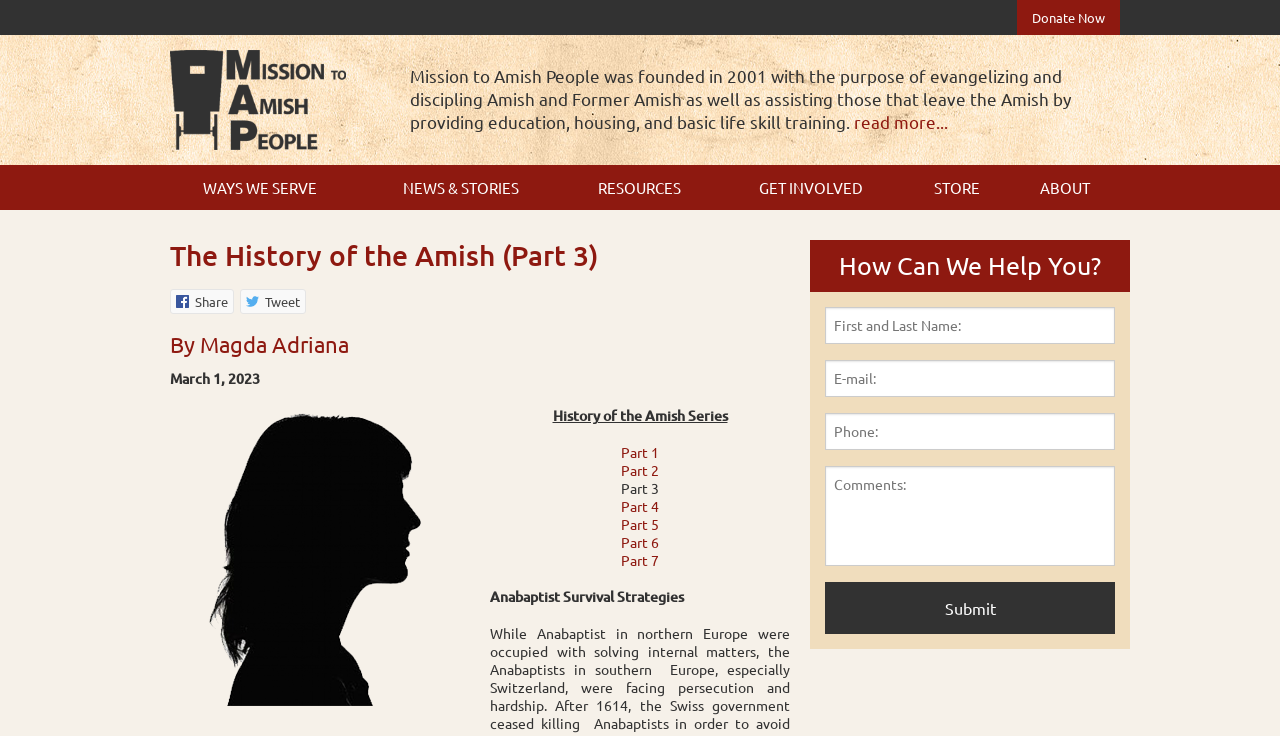What is the purpose of Mission to Amish People?
Look at the image and respond with a one-word or short phrase answer.

Evangelizing and discipling Amish